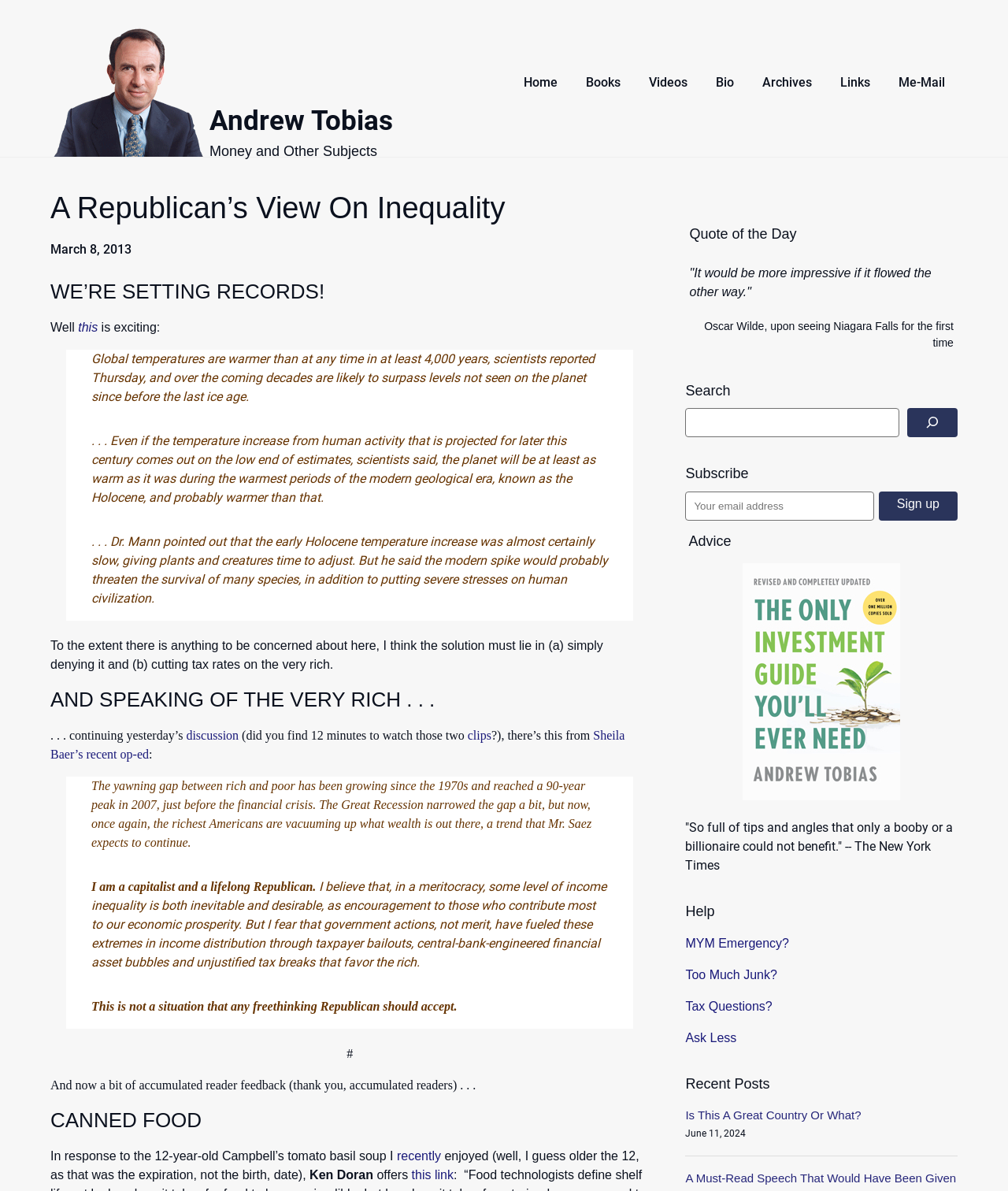Give a one-word or short phrase answer to the question: 
What is the date of the recent post mentioned on the webpage?

June 11, 2024